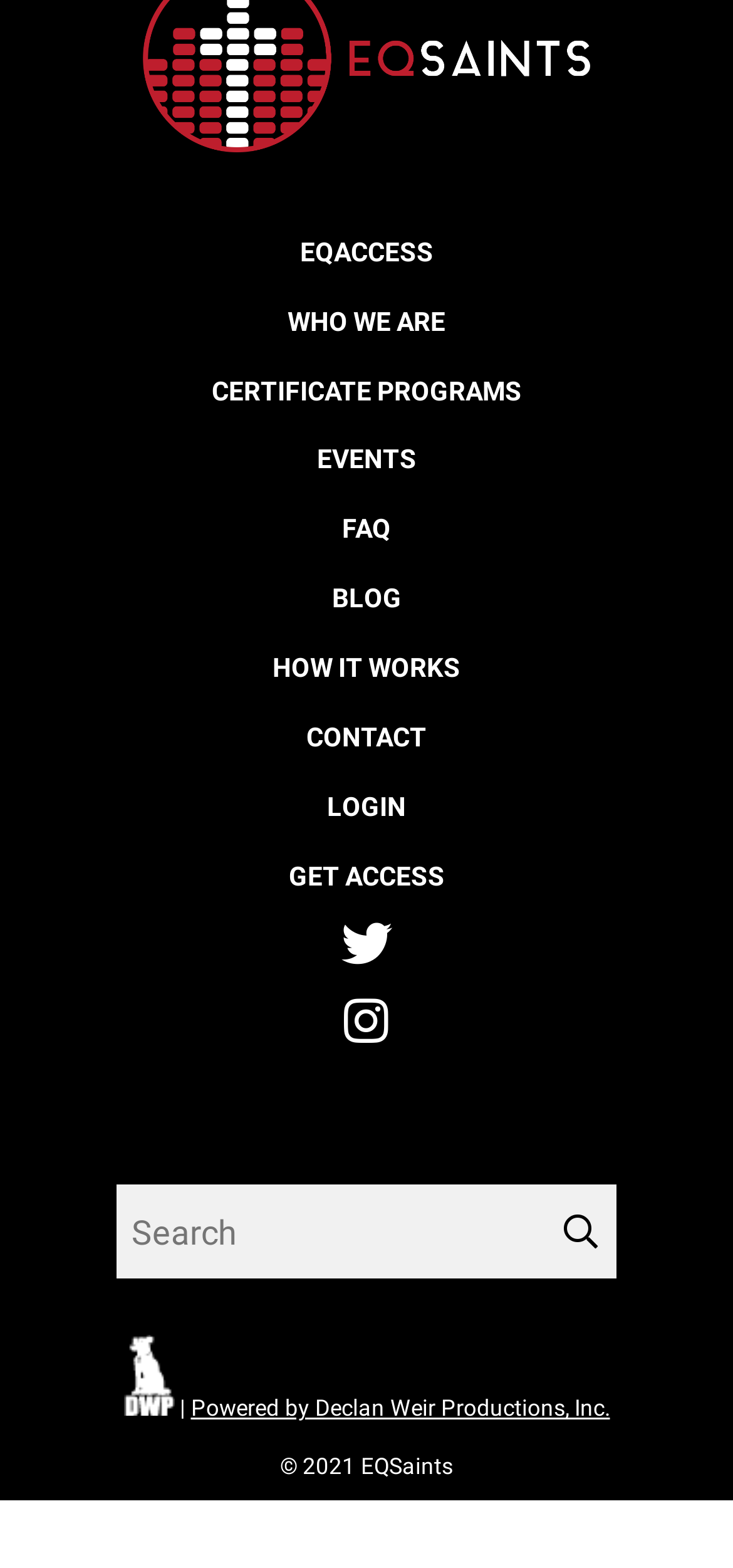Respond with a single word or phrase to the following question: How many links are in the top navigation menu?

9